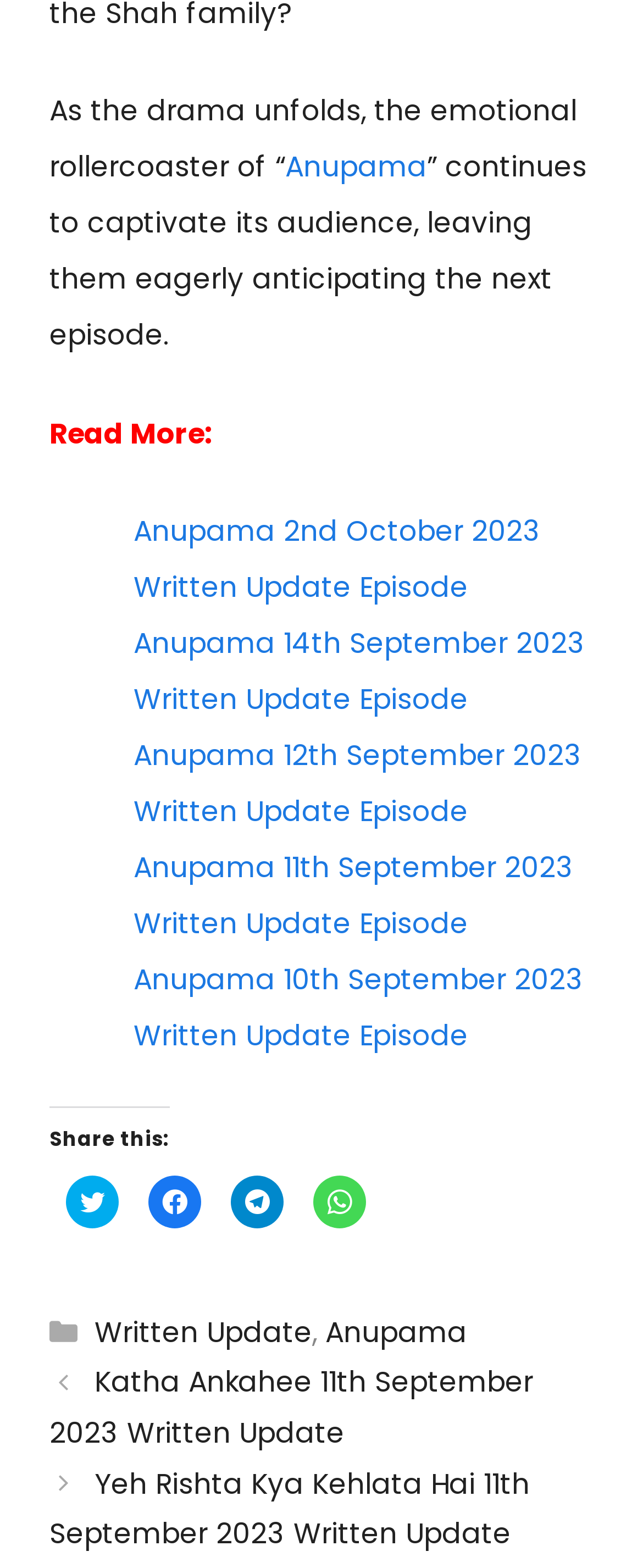What is the name of the drama being discussed?
Offer a detailed and exhaustive answer to the question.

The webpage is discussing a drama, and the name of the drama is mentioned as 'Anupama' in the text 'As the drama unfolds, the emotional rollercoaster of “Anupama” continues to captivate its audience...'.